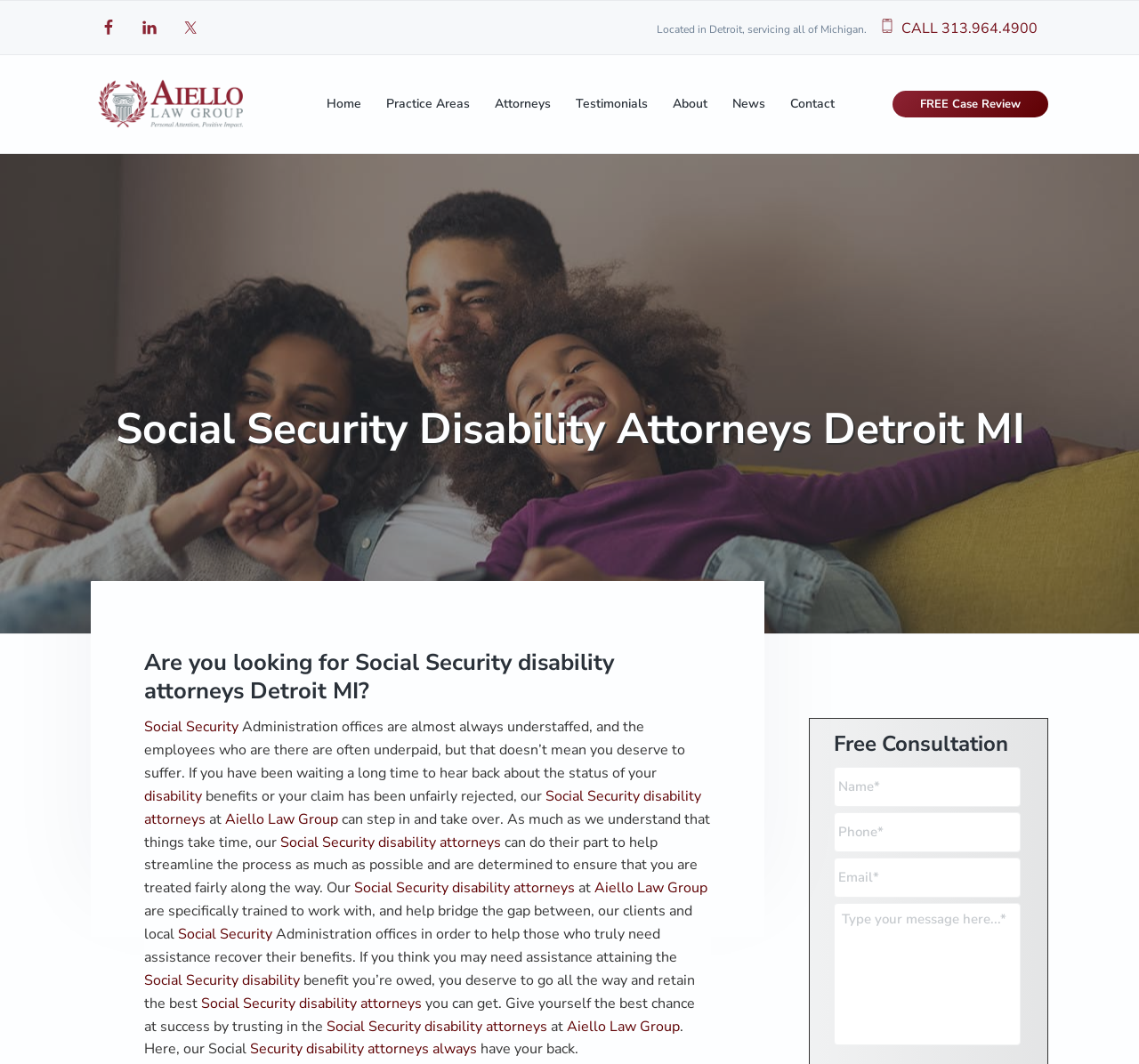Please answer the following query using a single word or phrase: 
What social media platforms are linked on the webpage?

Facebook, LinkedIn, Twitter